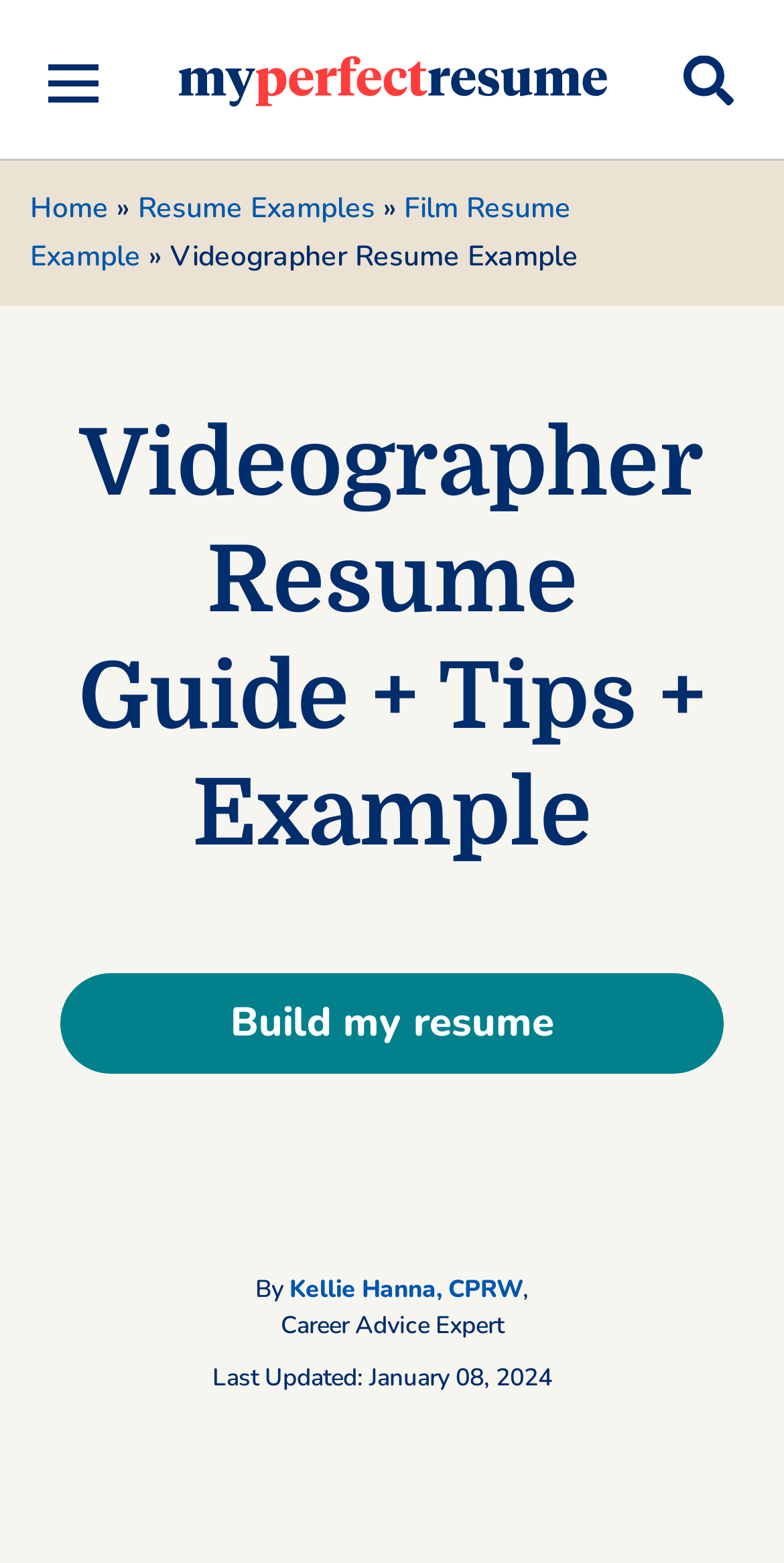Please provide a comprehensive response to the question based on the details in the image: What is the date of the last update of the webpage?

I found the last update date by looking at the text 'Last Updated: January 08, 2024' at the bottom of the webpage.